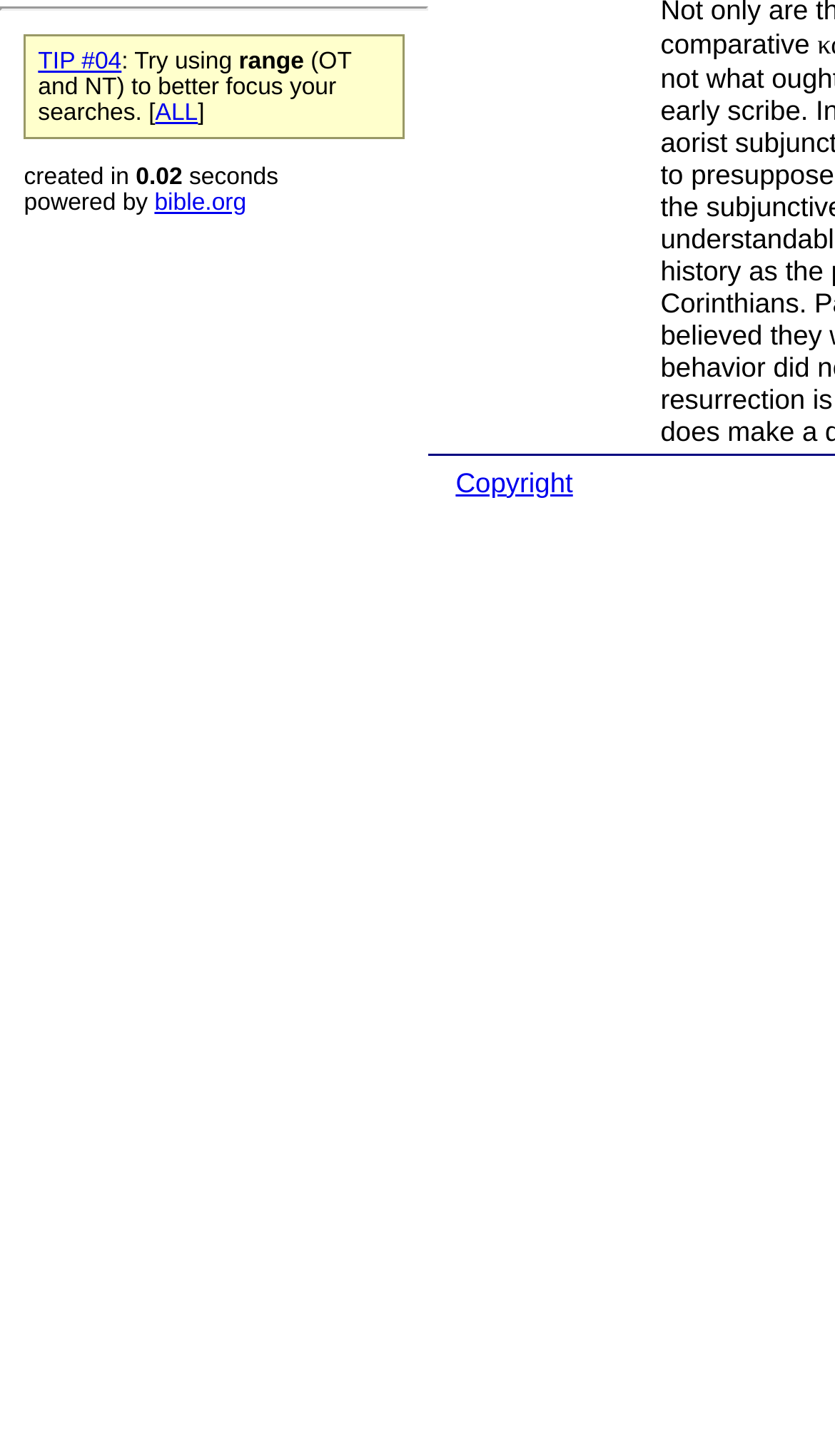Predict the bounding box coordinates for the UI element described as: "TIP #04". The coordinates should be four float numbers between 0 and 1, presented as [left, top, right, bottom].

[0.046, 0.033, 0.146, 0.051]